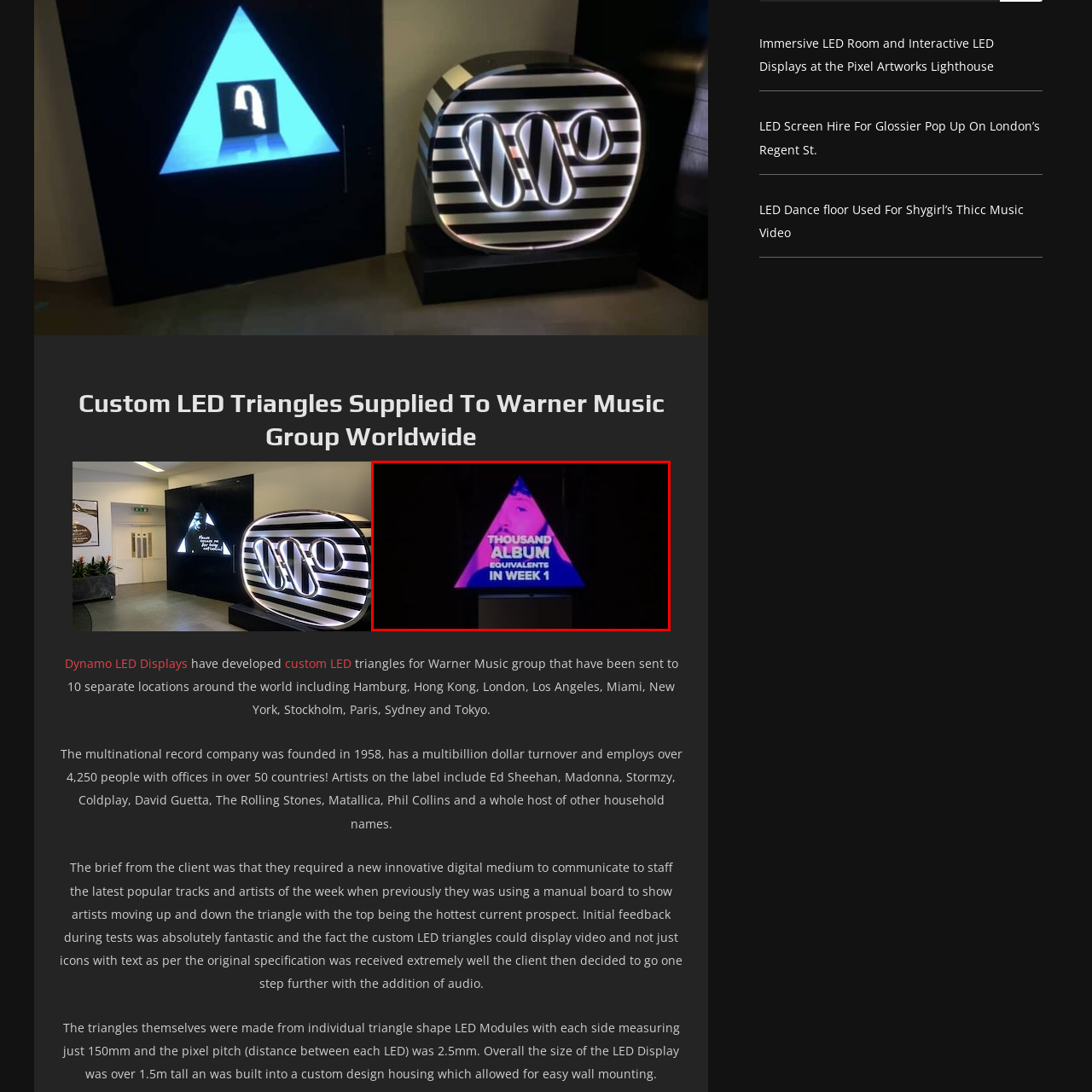Explain in detail what is depicted in the image within the red-bordered box.

The image showcases a vibrant custom LED triangle display created for Warner Music Group, designed to highlight weekly music chart statistics. The triangle features bold text that reads "THOUSAND ALBUM EQUIVALENTS IN WEEK 1," indicating the performance metrics of music releases. A visually striking background, enhanced by pink and blue hues, draws attention to the presented data. This innovative digital medium replaces traditional manual boards, enabling real-time updates and multimedia content, such as video, making it a significant addition for communicating popular tracks and artists to staff across Warner Music's global locations. The display exemplifies a modern approach to engaging audiences and promoting artists within the music industry.